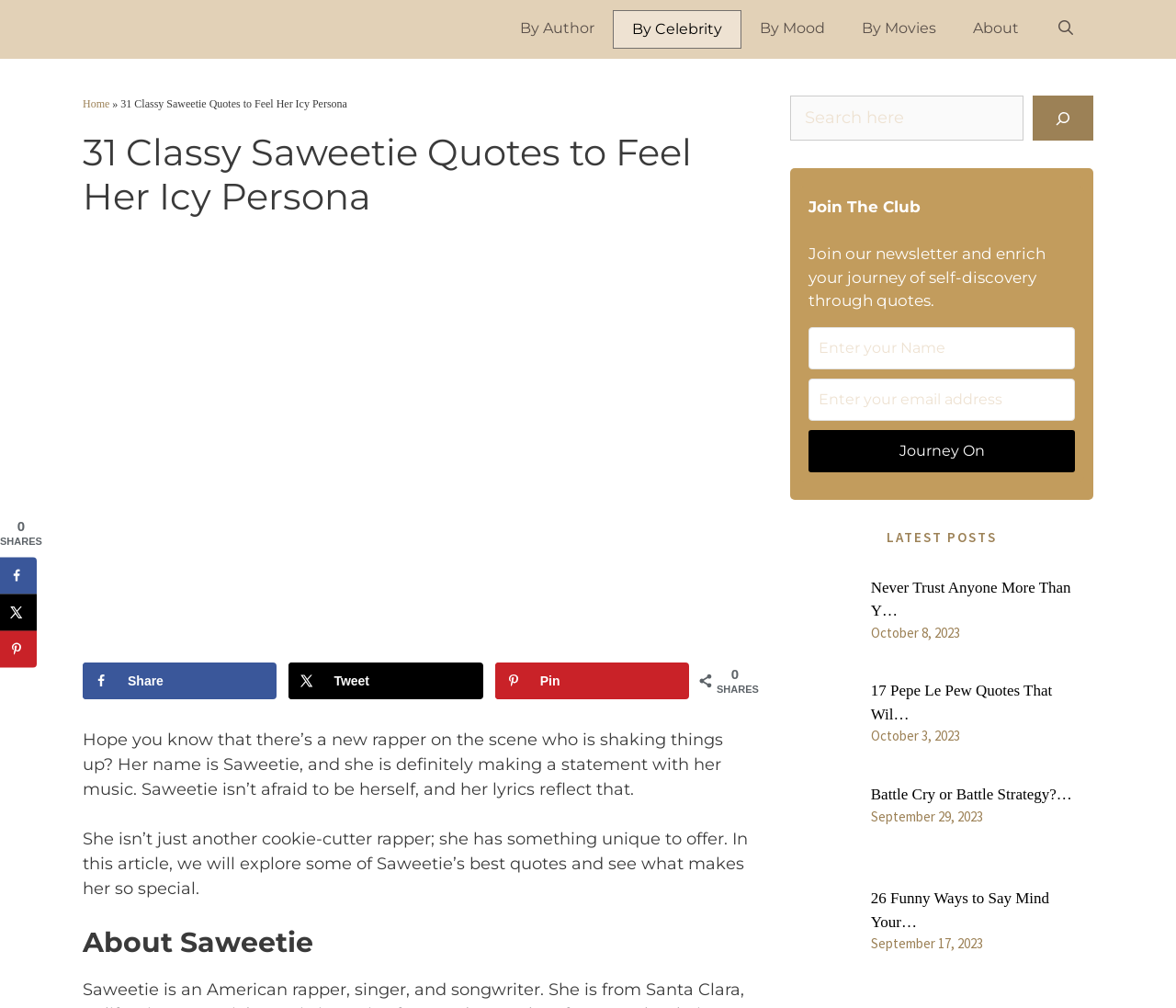Please provide the bounding box coordinate of the region that matches the element description: Battle Cry or Battle Strategy?…. Coordinates should be in the format (top-left x, top-left y, bottom-right x, bottom-right y) and all values should be between 0 and 1.

[0.74, 0.78, 0.912, 0.797]